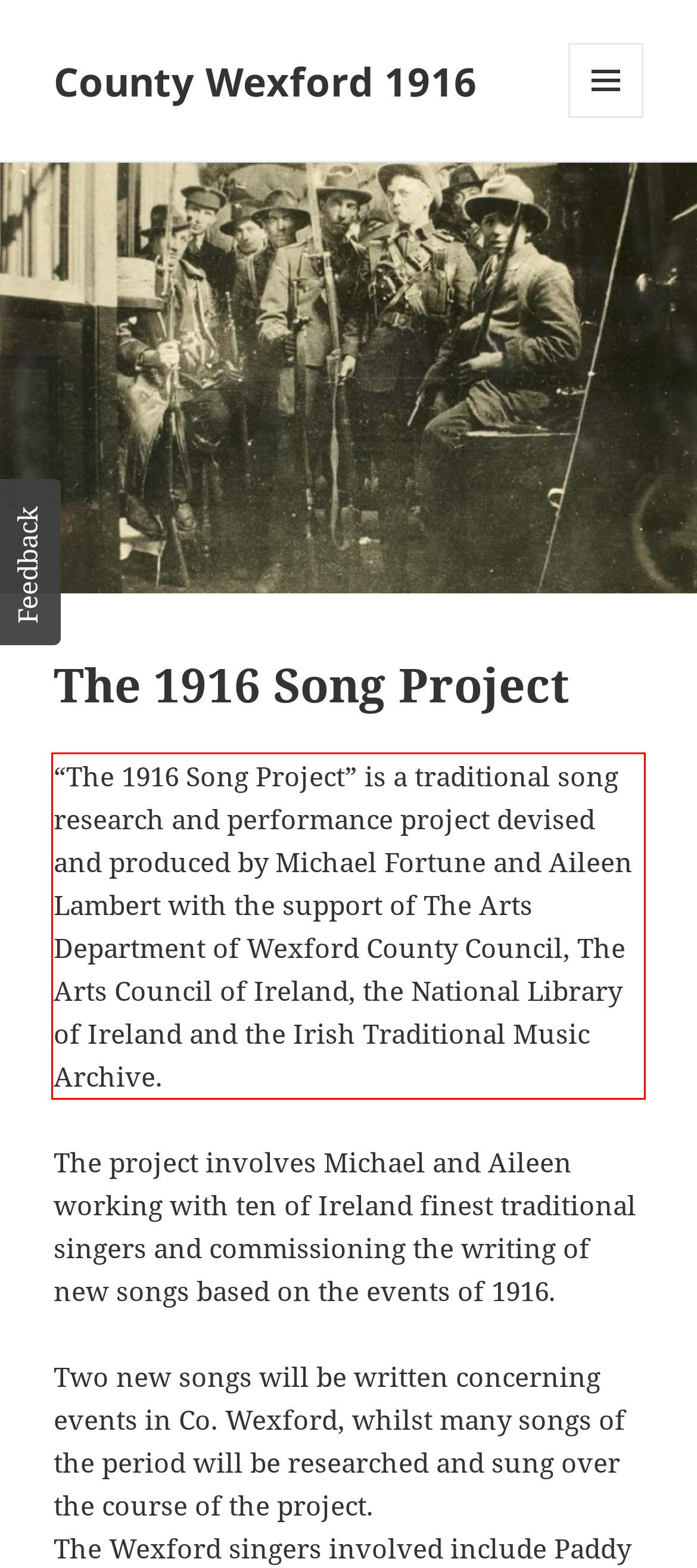Analyze the screenshot of the webpage and extract the text from the UI element that is inside the red bounding box.

“The 1916 Song Project” is a traditional song research and performance project devised and produced by Michael Fortune and Aileen Lambert with the support of The Arts Department of Wexford County Council, The Arts Council of Ireland, the National Library of Ireland and the Irish Traditional Music Archive.